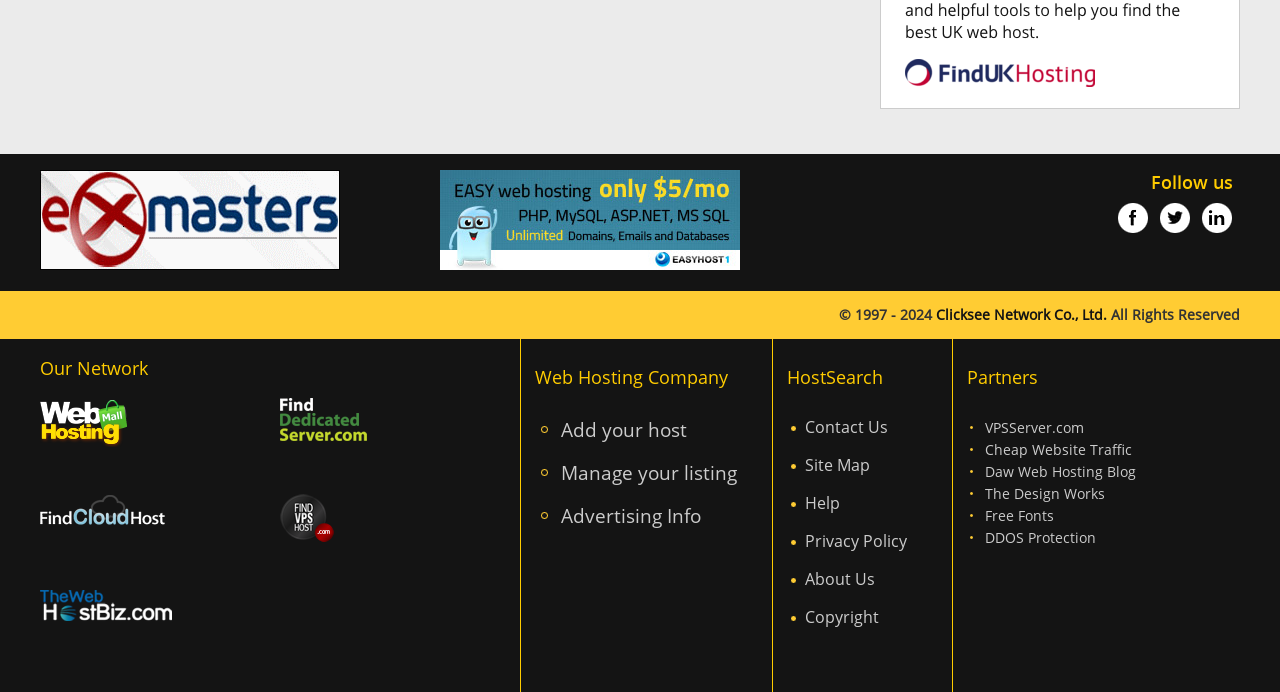What is the 'HostSearch' section about?
Please describe in detail the information shown in the image to answer the question.

I found the 'HostSearch' section on the page, which suggests it's related to searching for web hosts. The section likely provides a way for users to search for web hosting companies.